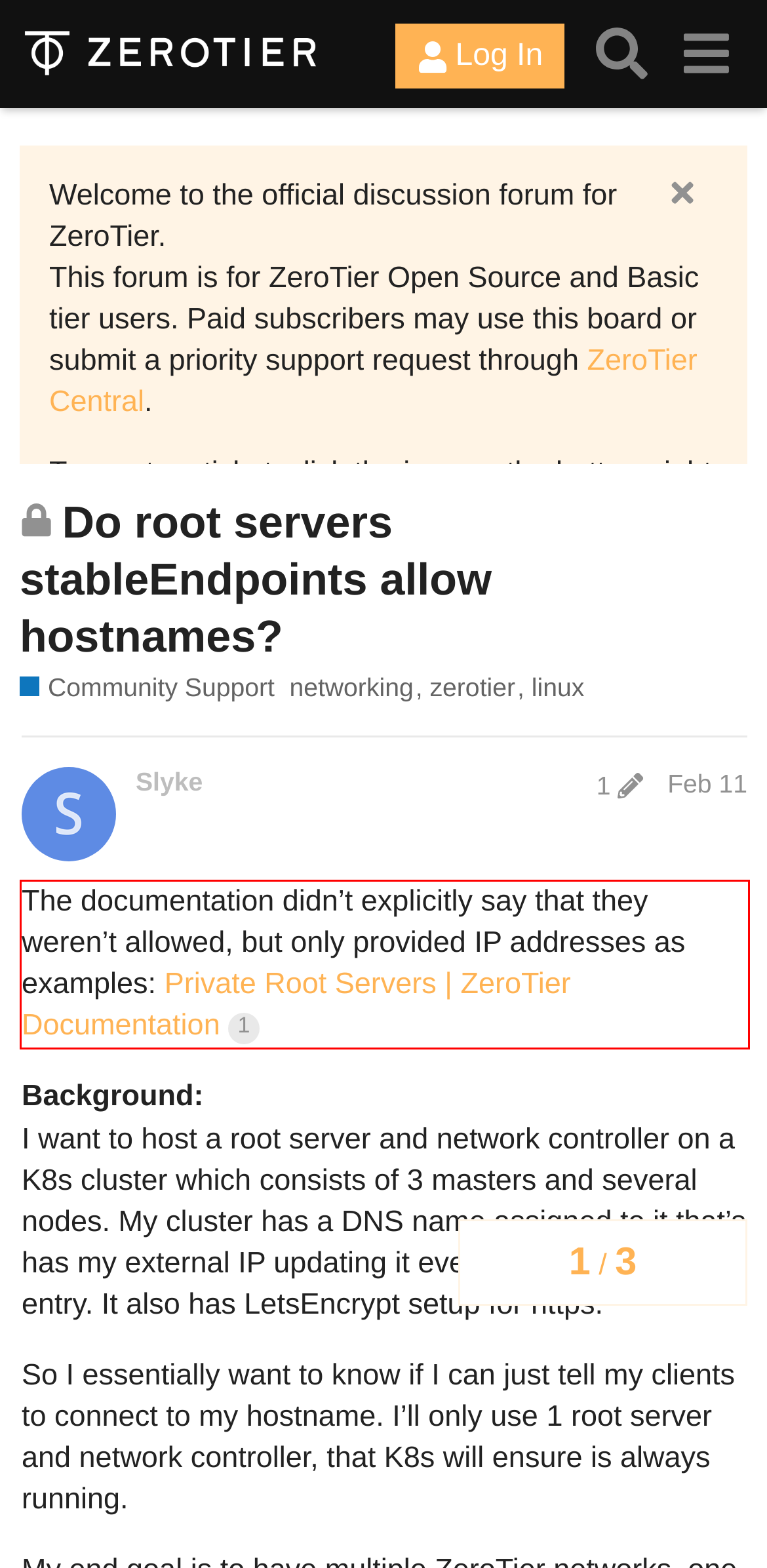Observe the screenshot of the webpage that includes a red rectangle bounding box. Conduct OCR on the content inside this red bounding box and generate the text.

The documentation didn’t explicitly say that they weren’t allowed, but only provided IP addresses as examples: Private Root Servers | ZeroTier Documentation 1